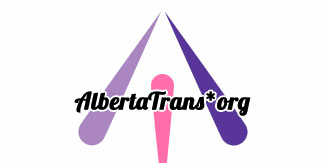Give a one-word or phrase response to the following question: What is the purpose of AlbertaTrans.org?

Informational resource for trans* individuals